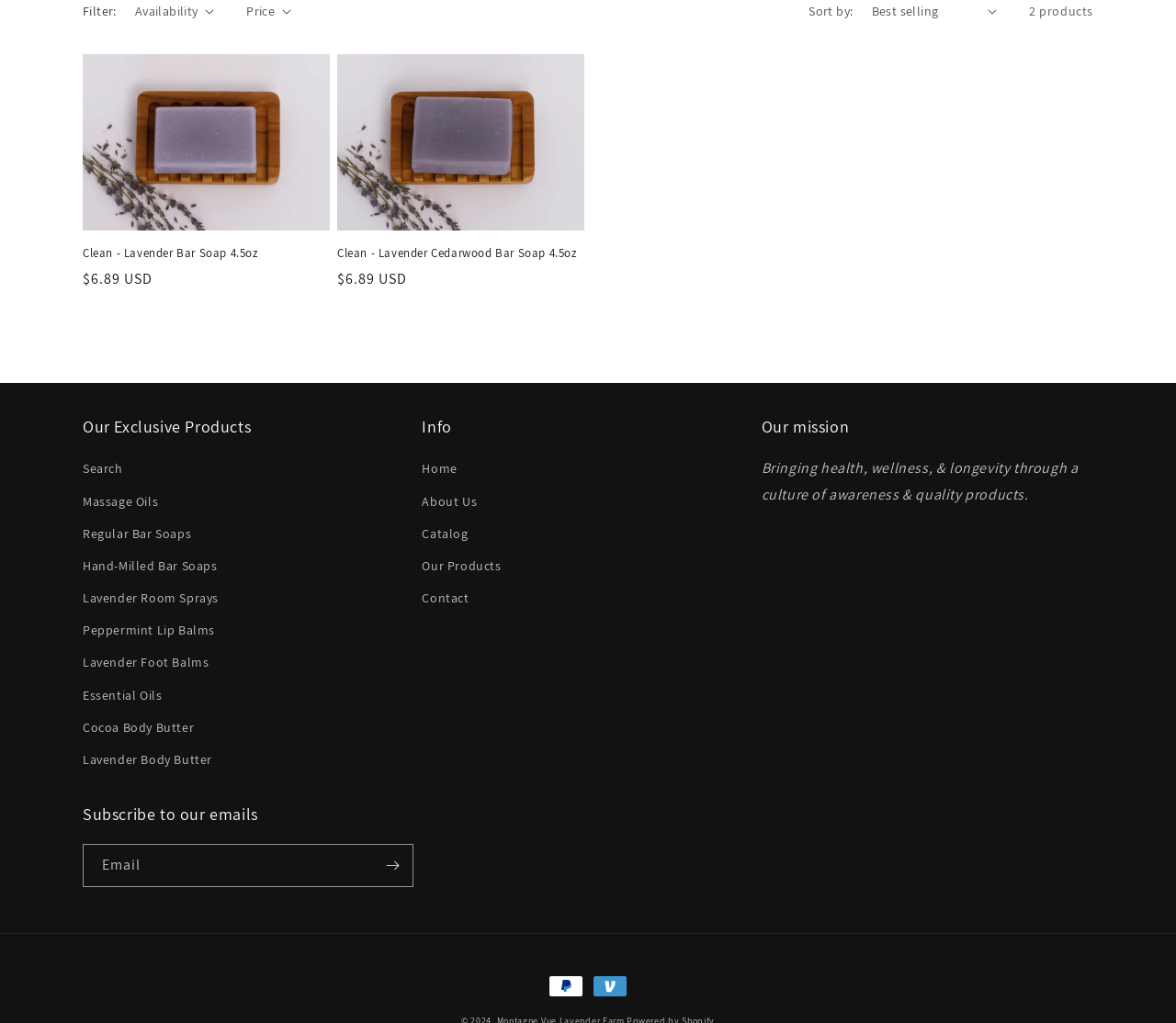Extract the bounding box coordinates for the HTML element that matches this description: "Essential Oils". The coordinates should be four float numbers between 0 and 1, i.e., [left, top, right, bottom].

[0.07, 0.664, 0.138, 0.696]